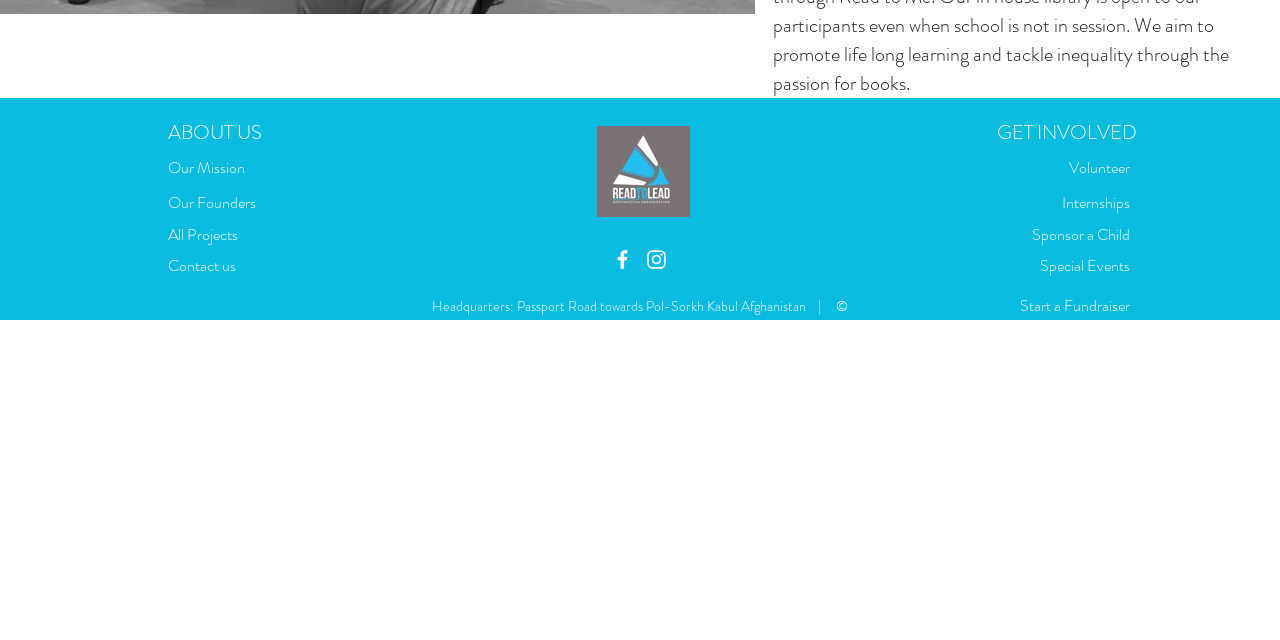Given the webpage screenshot and the description, determine the bounding box coordinates (top-left x, top-left y, bottom-right x, bottom-right y) that define the location of the UI element matching this description: Internships

[0.83, 0.298, 0.883, 0.334]